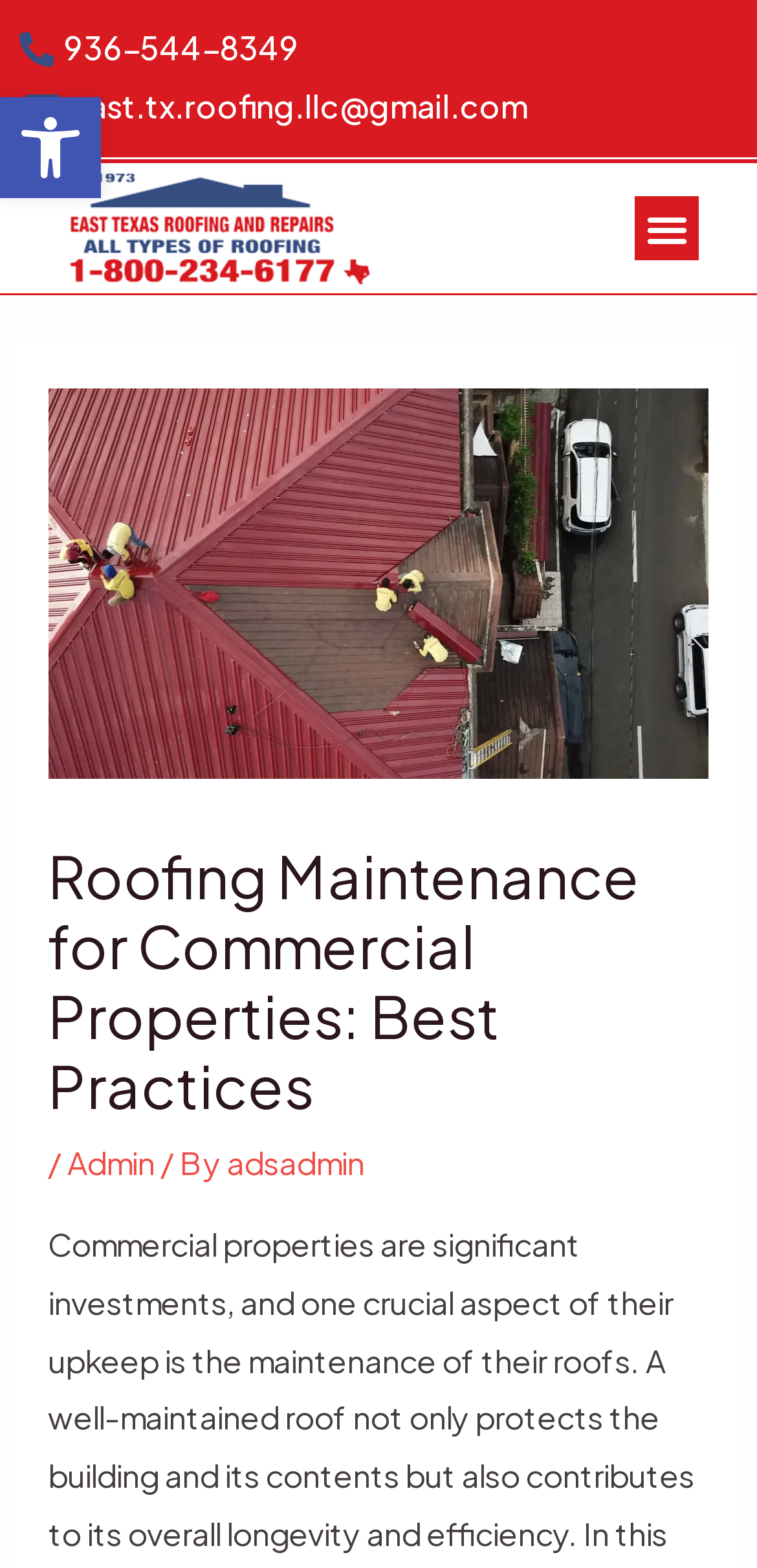Determine the bounding box for the described UI element: "east.tx.roofing.llc@gmail.com".

[0.033, 0.049, 0.71, 0.086]